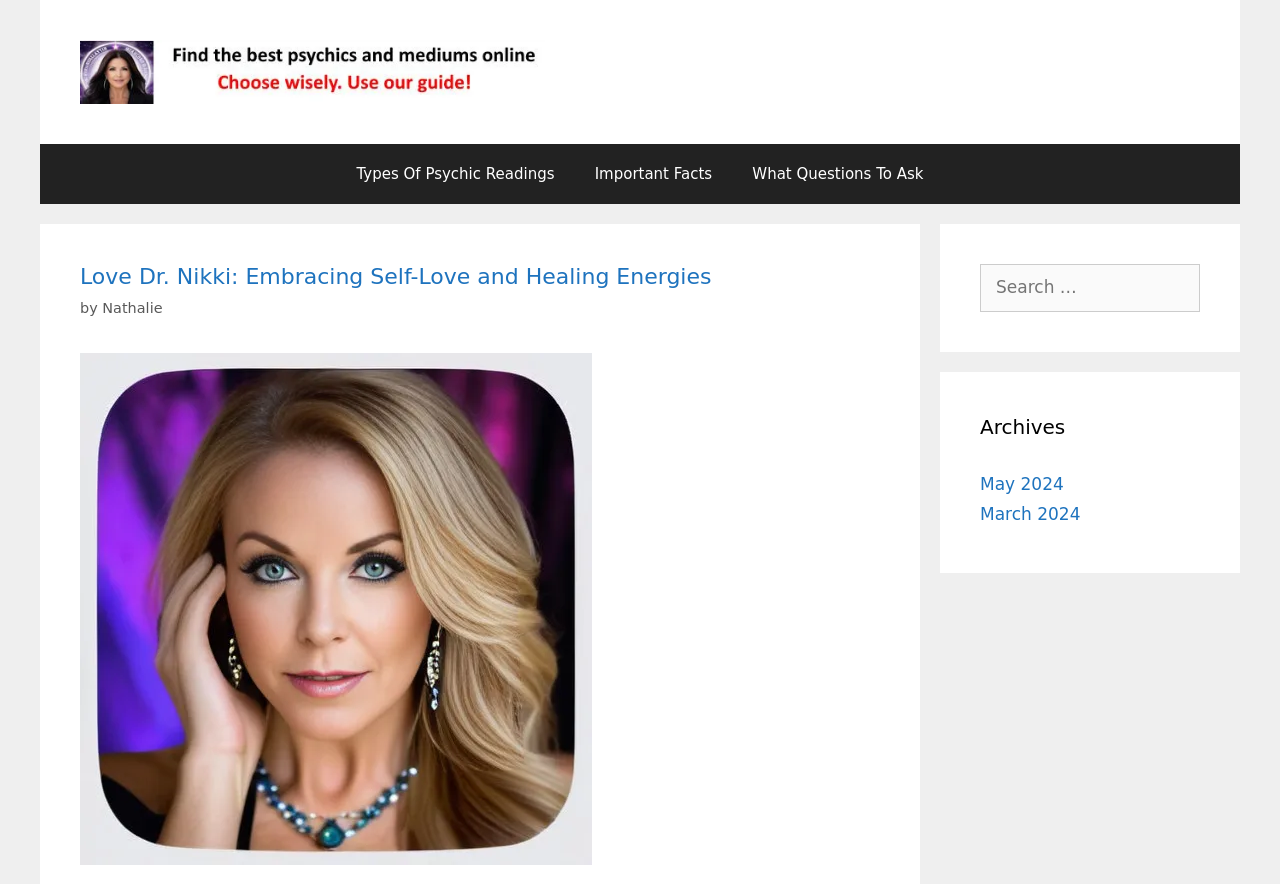Please provide a detailed answer to the question below based on the screenshot: 
What is the main topic of this webpage?

Based on the webpage's content, including the banner, navigation links, and headings, it appears that the main topic of this webpage is psychic readings, where users can find real mediums and clairvoyants and chat with the best psychics on the web.